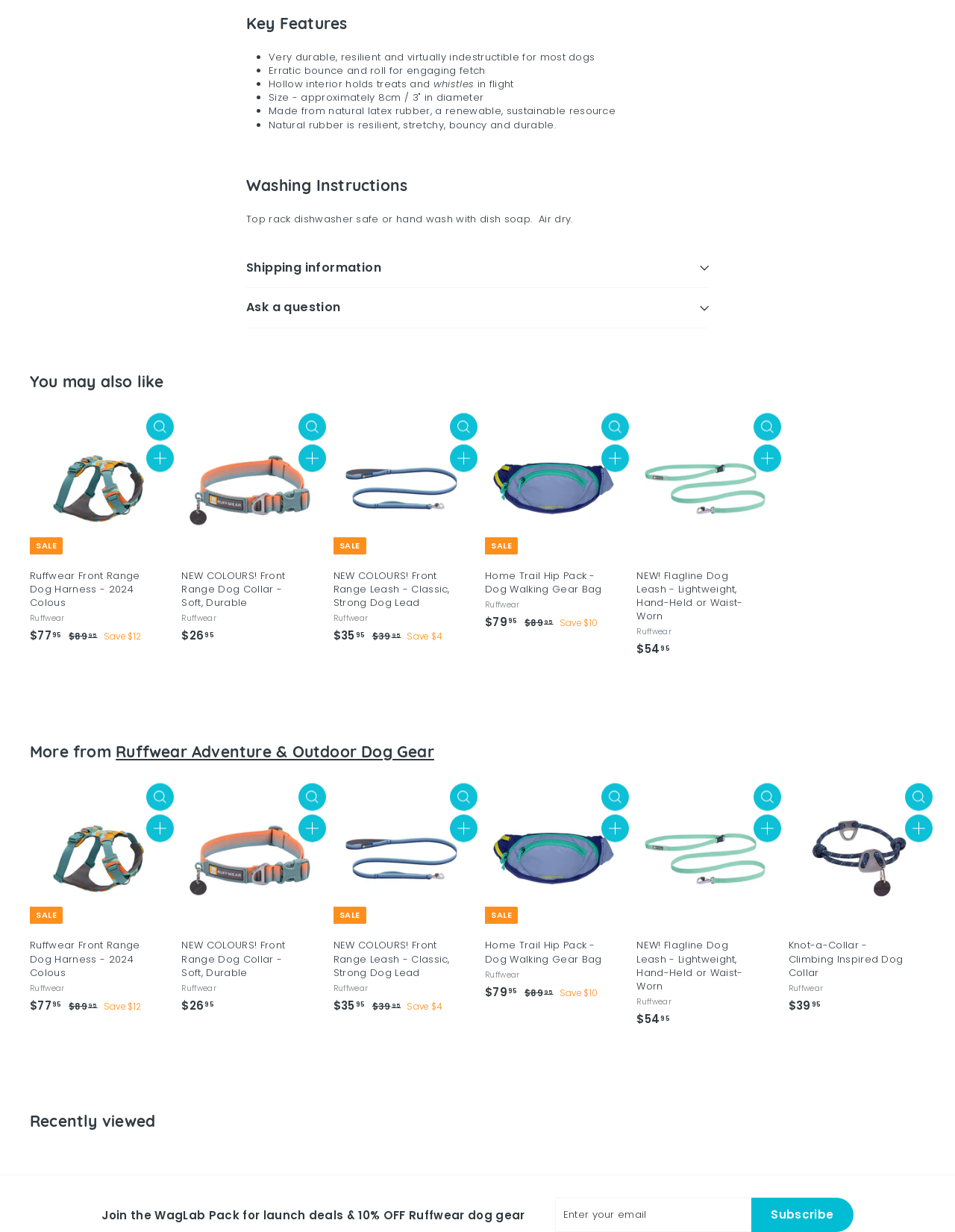Pinpoint the bounding box coordinates of the clickable area needed to execute the instruction: "Add to cart". The coordinates should be specified as four float numbers between 0 and 1, i.e., [left, top, right, bottom].

[0.153, 0.363, 0.182, 0.386]